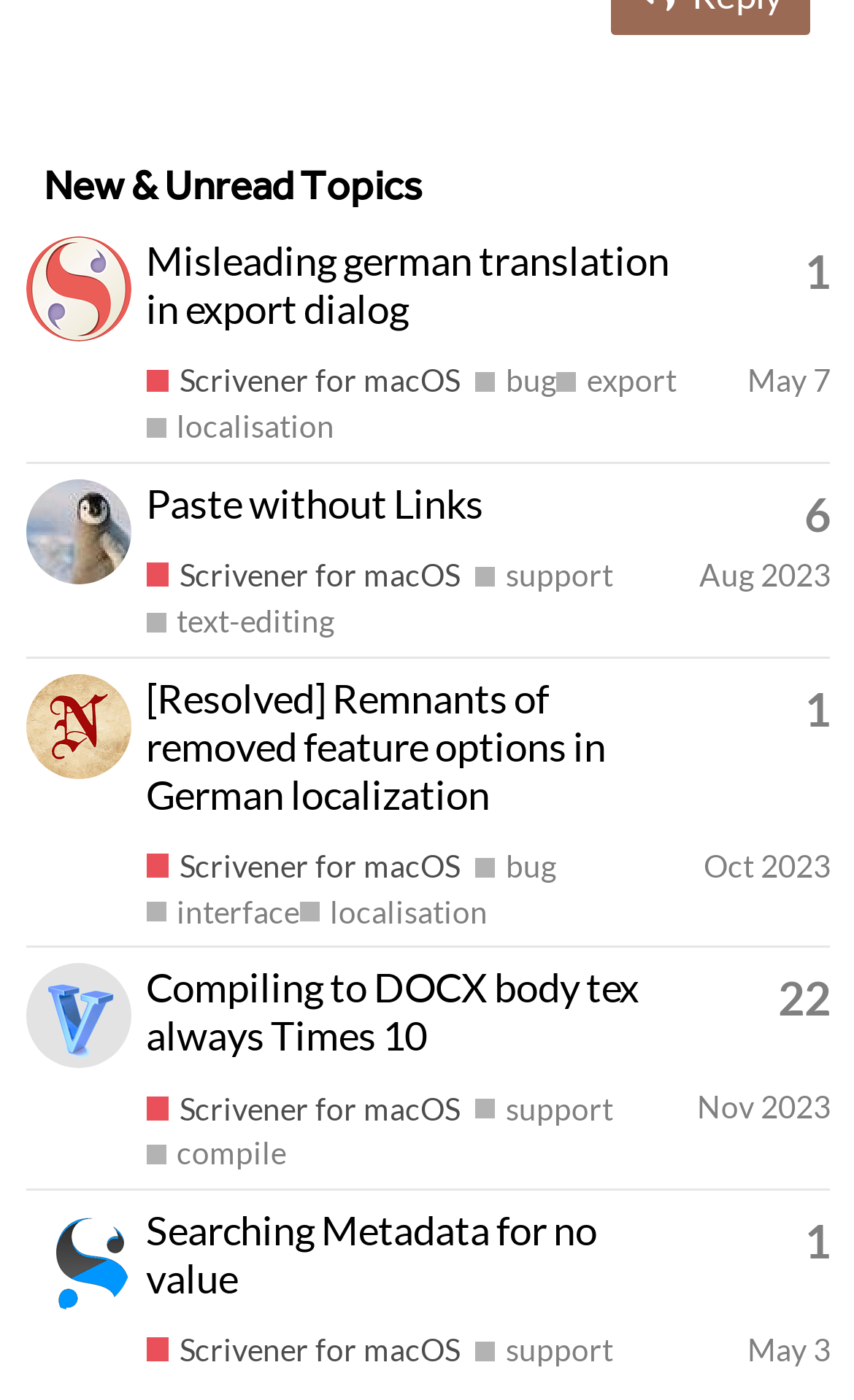Please provide the bounding box coordinates for the element that needs to be clicked to perform the instruction: "View topic 'Paste without Links'". The coordinates must consist of four float numbers between 0 and 1, formatted as [left, top, right, bottom].

[0.171, 0.342, 0.566, 0.377]